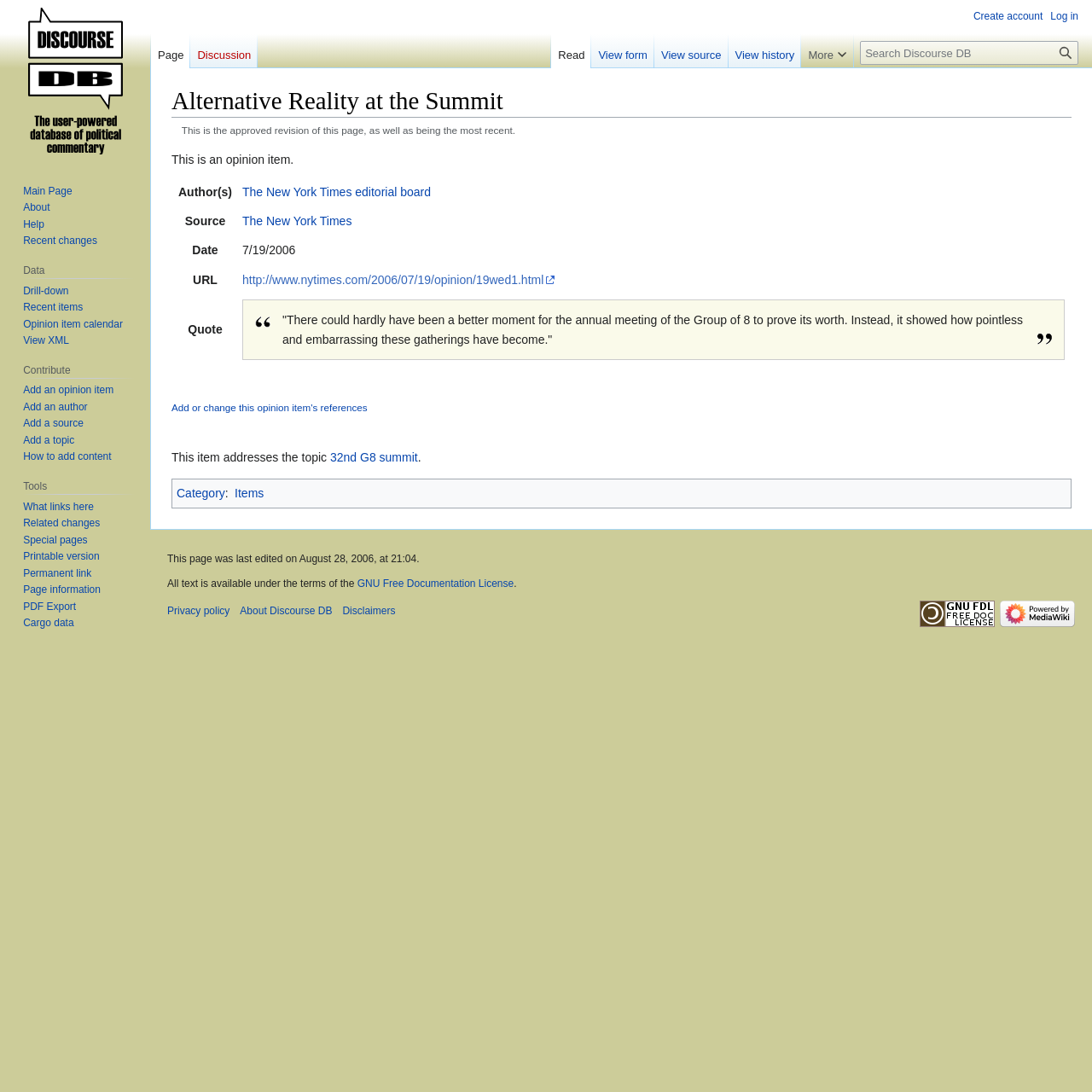Determine the bounding box coordinates for the clickable element to execute this instruction: "Open the SHOP page". Provide the coordinates as four float numbers between 0 and 1, i.e., [left, top, right, bottom].

None